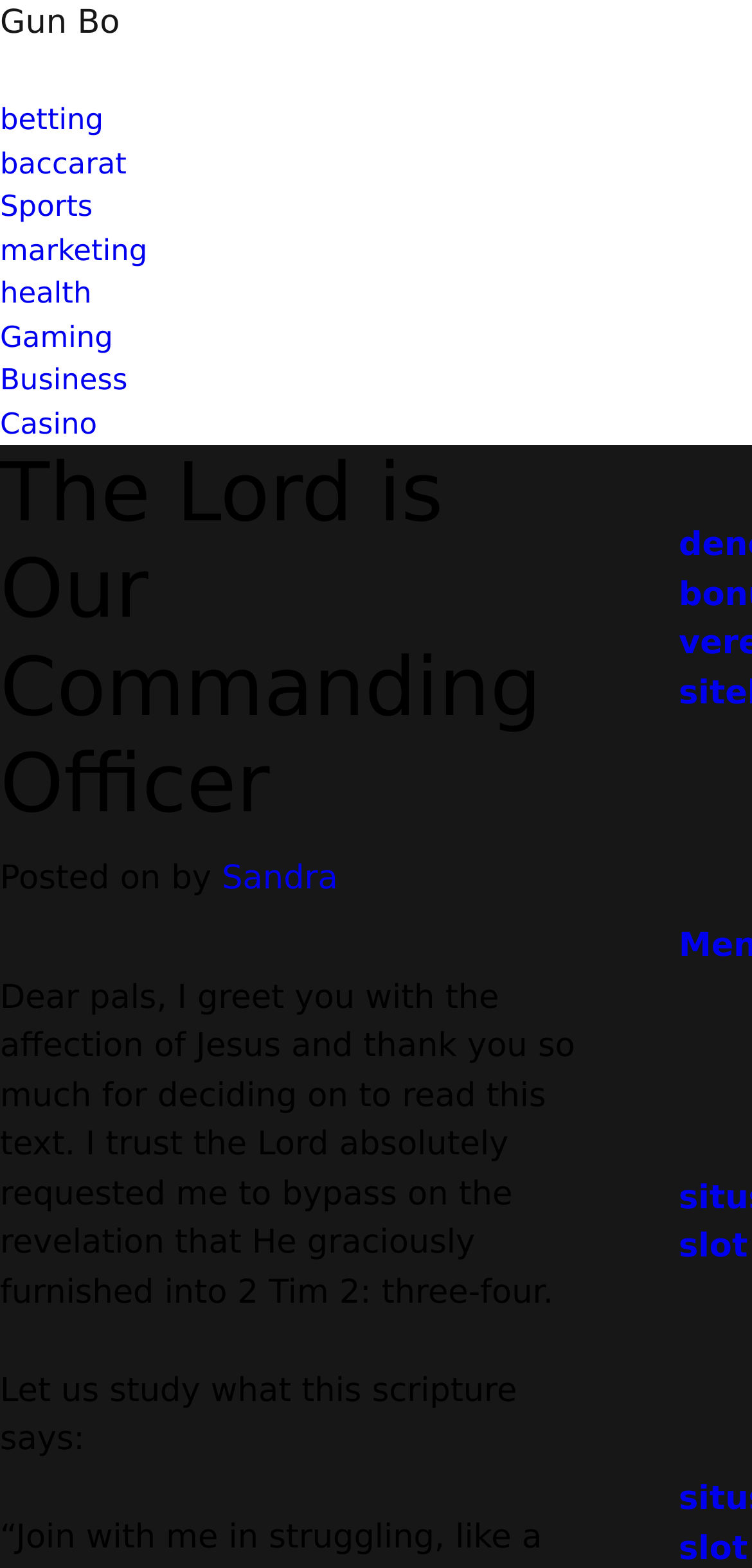Locate the bounding box of the UI element described by: "betting" in the given webpage screenshot.

[0.0, 0.063, 1.0, 0.09]